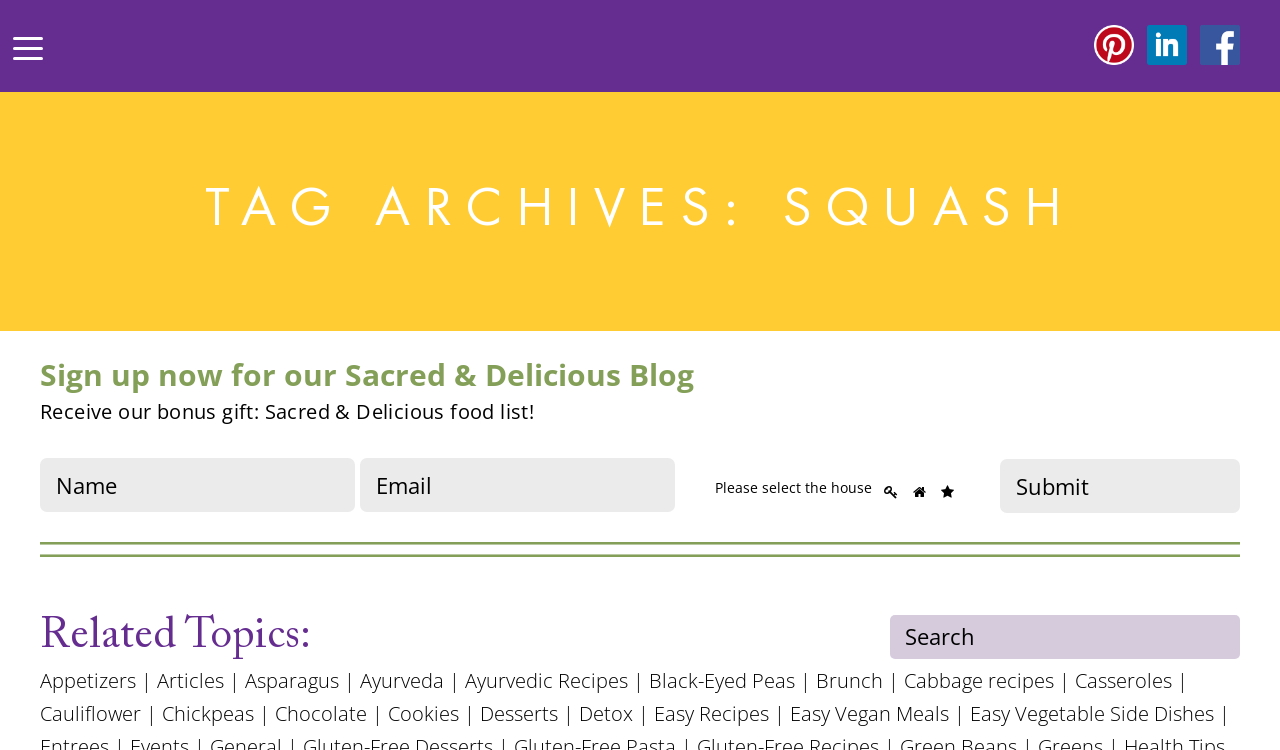Answer in one word or a short phrase: 
What is the purpose of the textboxes?

To receive bonus gift